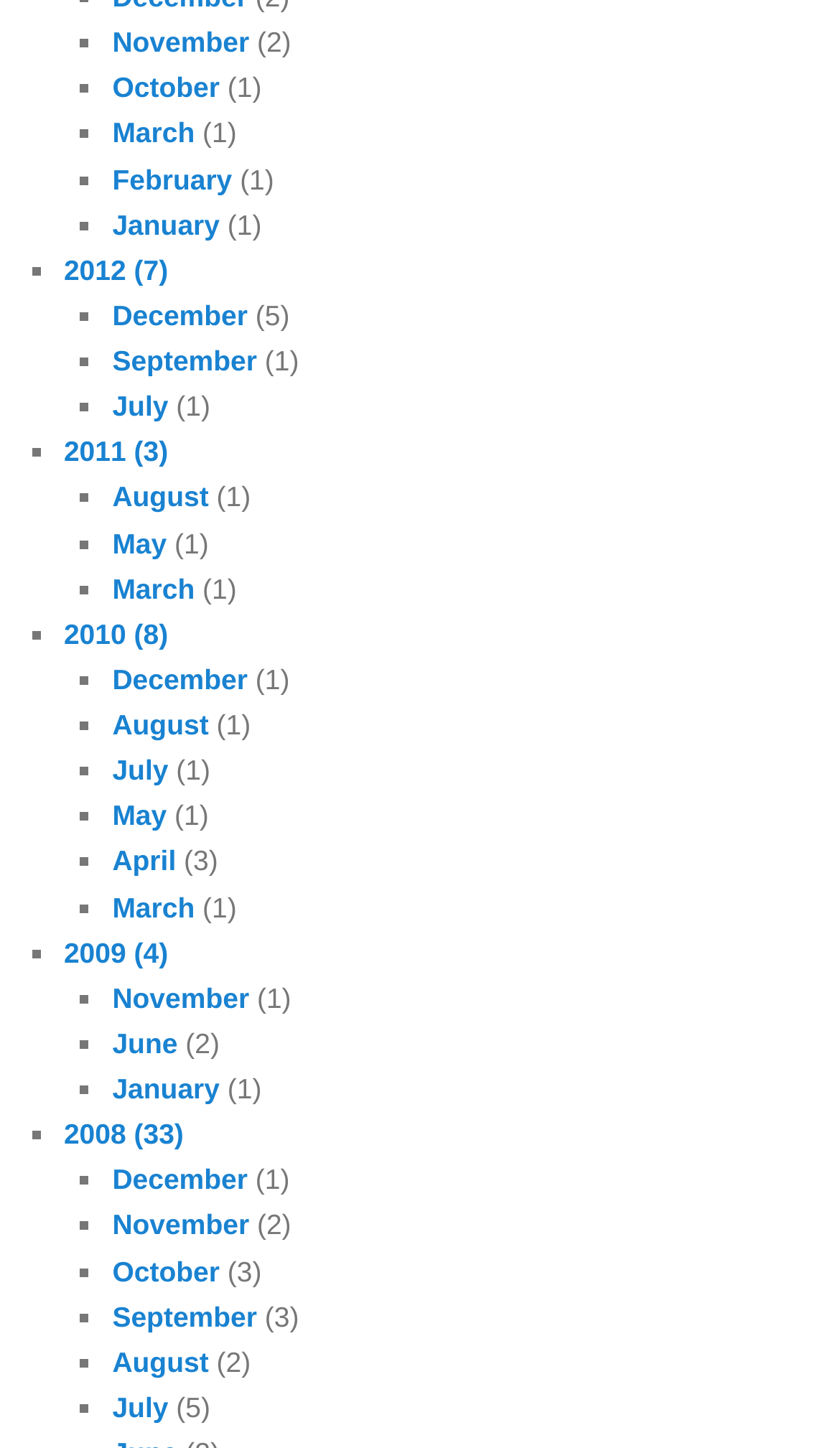Find the bounding box coordinates of the element to click in order to complete the given instruction: "Explore 2009 archives."

[0.076, 0.647, 0.2, 0.669]